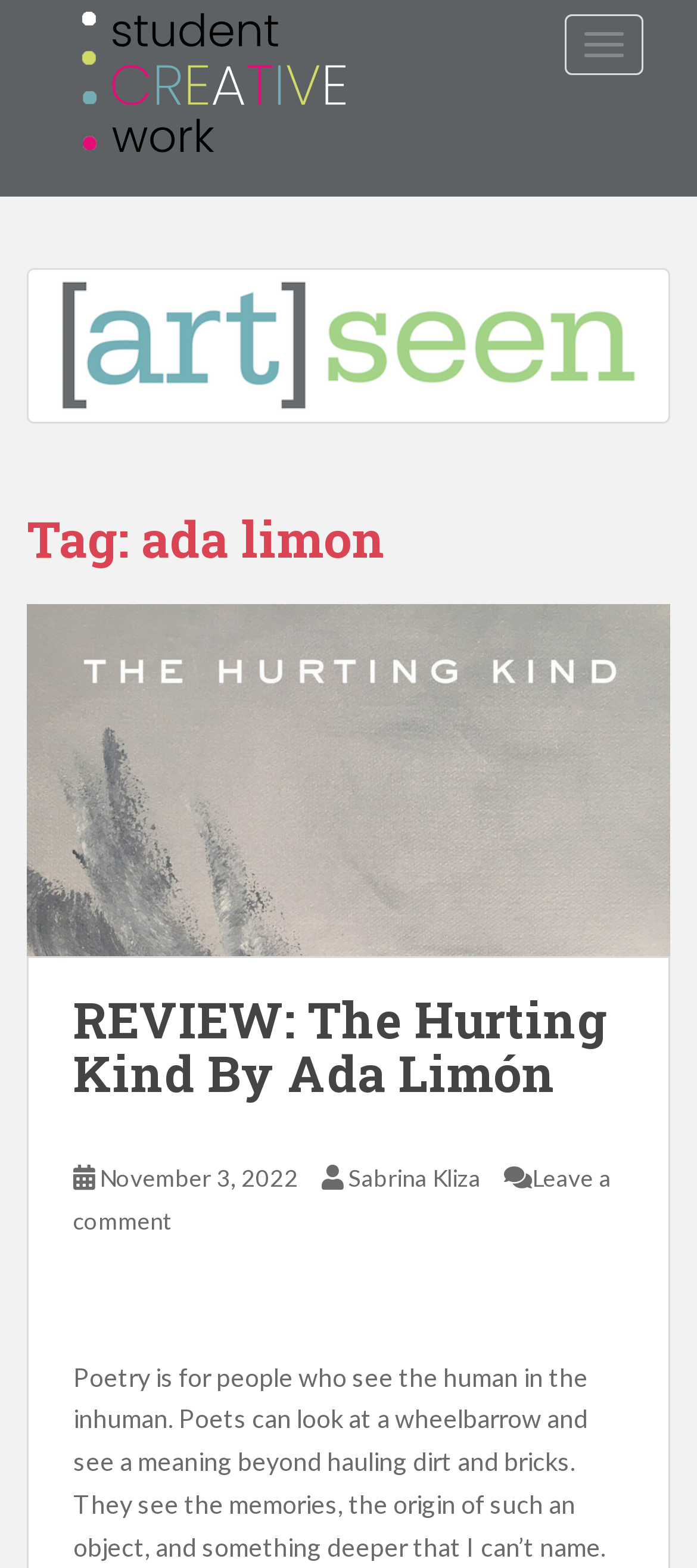Provide a one-word or short-phrase answer to the question:
Who is the reviewer of the article?

Sabrina Kliza